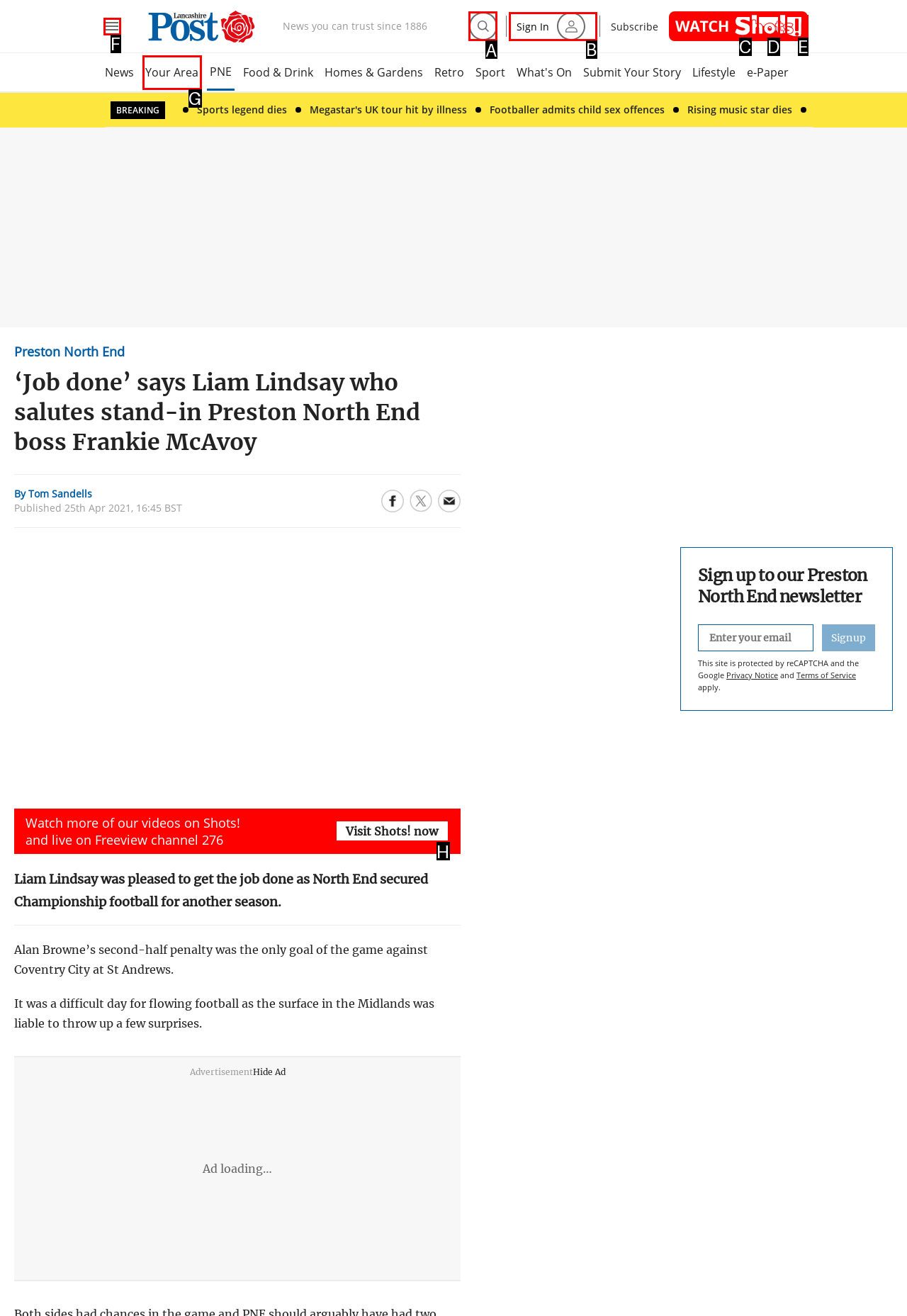For the given instruction: Search, determine which boxed UI element should be clicked. Answer with the letter of the corresponding option directly.

A